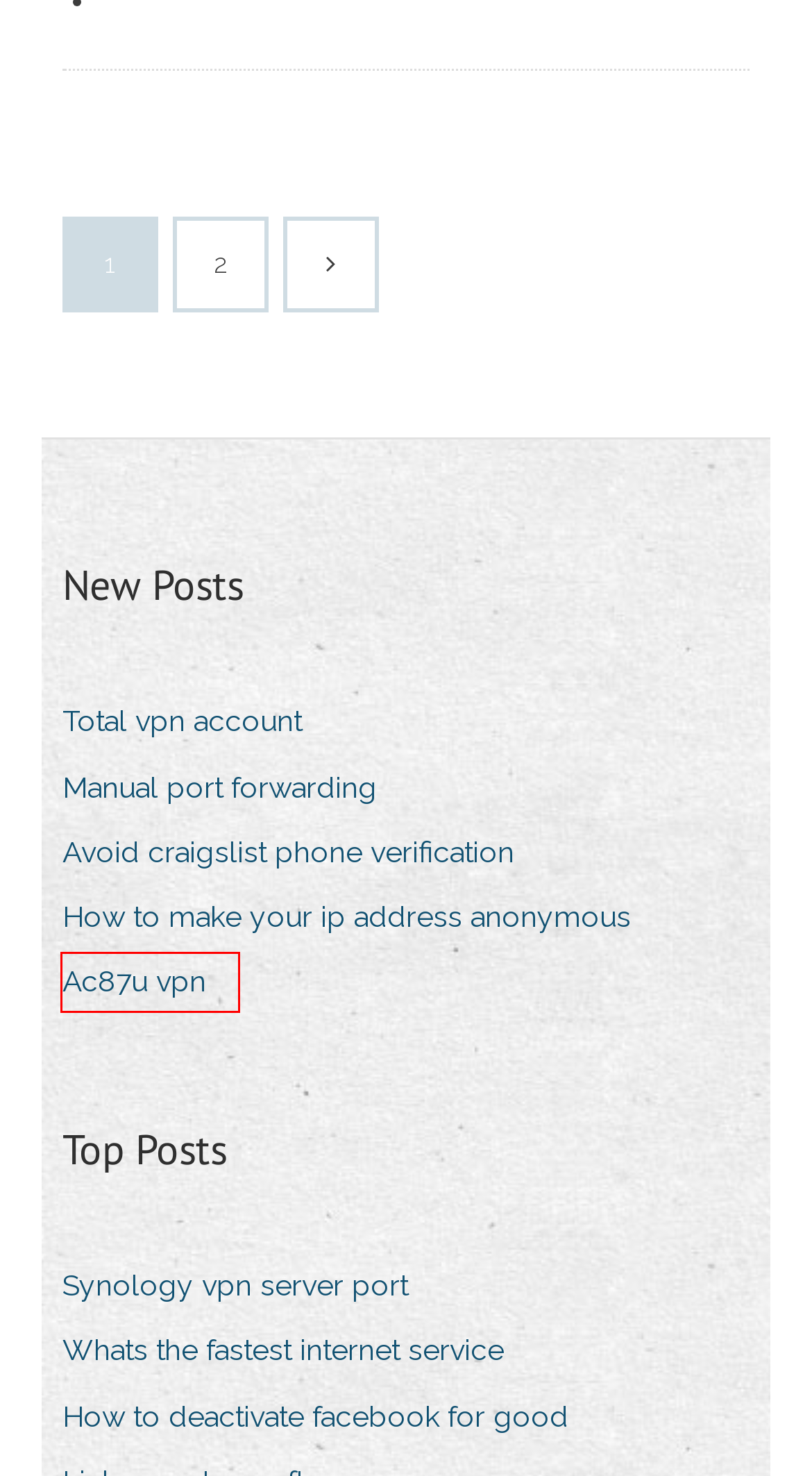Given a screenshot of a webpage with a red bounding box highlighting a UI element, determine which webpage description best matches the new webpage that appears after clicking the highlighted element. Here are the candidates:
A. Konsep berpikir diakronik berperan penting dalam mempelajari suatu peristiwa sejarah yaitu
B. Kumm823 . gigavpncqiv.web.app
C. Manual port forwarding esgoc
D. Total vpn account dkrbp
E. Ac87u vpn rnxce
F. How to make your ip address anonymous jjfak
G. Avoid craigslist phone verification rhjnm
H. What are restricted stock units common stock ptkqr

E